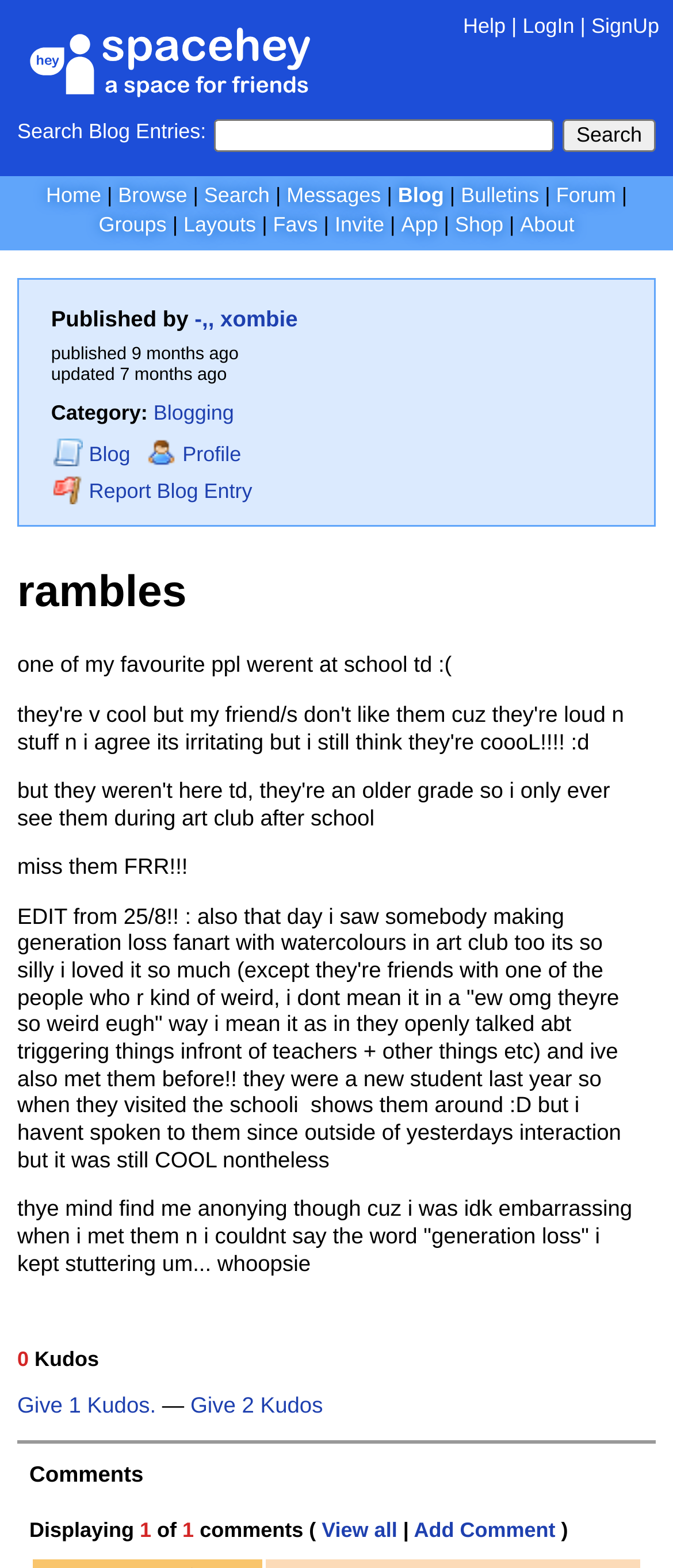Could you provide the bounding box coordinates for the portion of the screen to click to complete this instruction: "Search Blog Entries:"?

[0.026, 0.076, 0.974, 0.097]